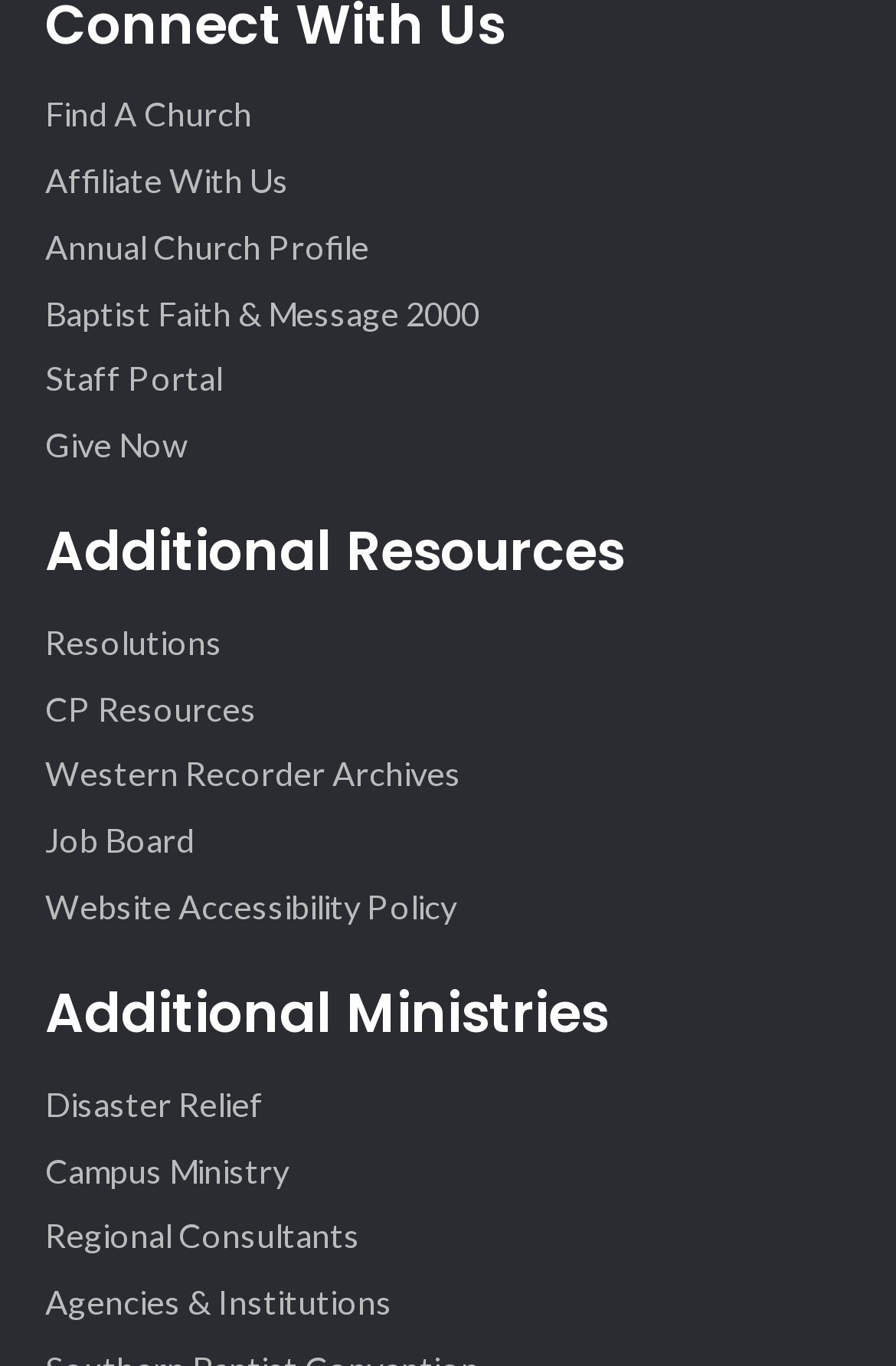Please give a short response to the question using one word or a phrase:
What is the last link on the webpage?

Agencies & Institutions